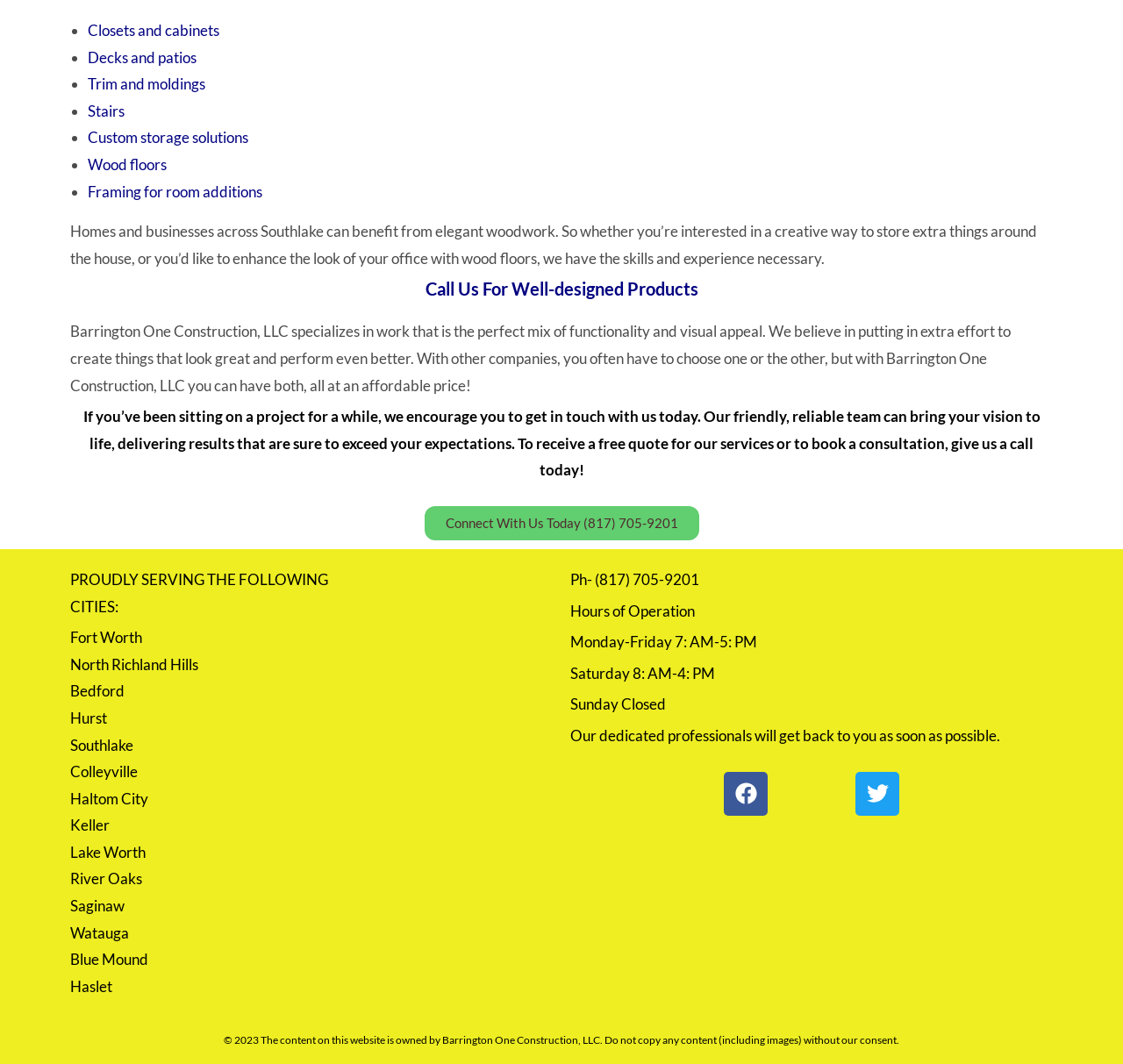Respond to the following question using a concise word or phrase: 
What is the phone number to contact Barrington One Construction, LLC?

(817) 705-9201